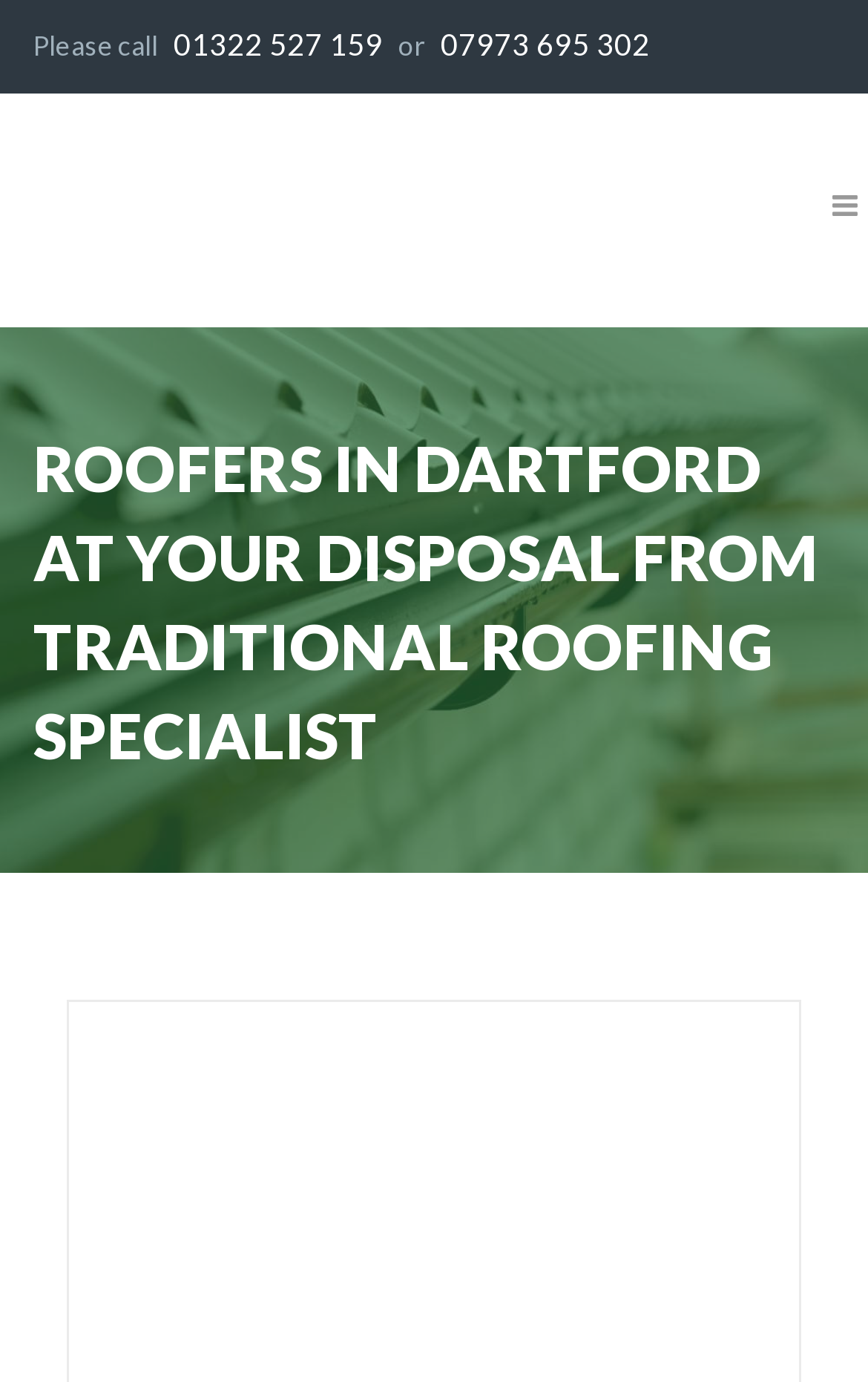Please provide a one-word or short phrase answer to the question:
What is the name of the roofing specialist?

Traditional Roofing Specialist